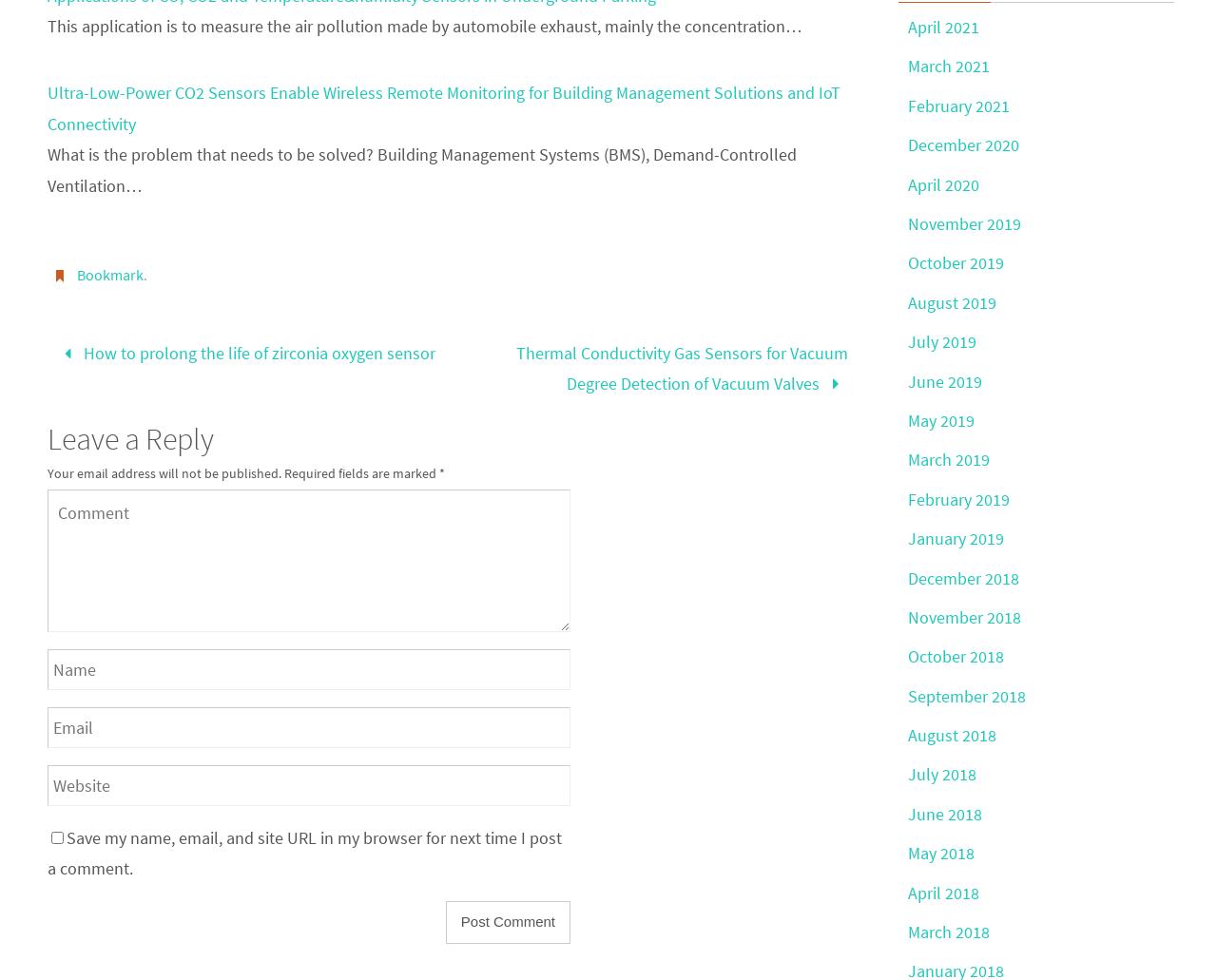Extract the bounding box coordinates for the UI element described as: "Bookmark".

[0.063, 0.271, 0.118, 0.291]